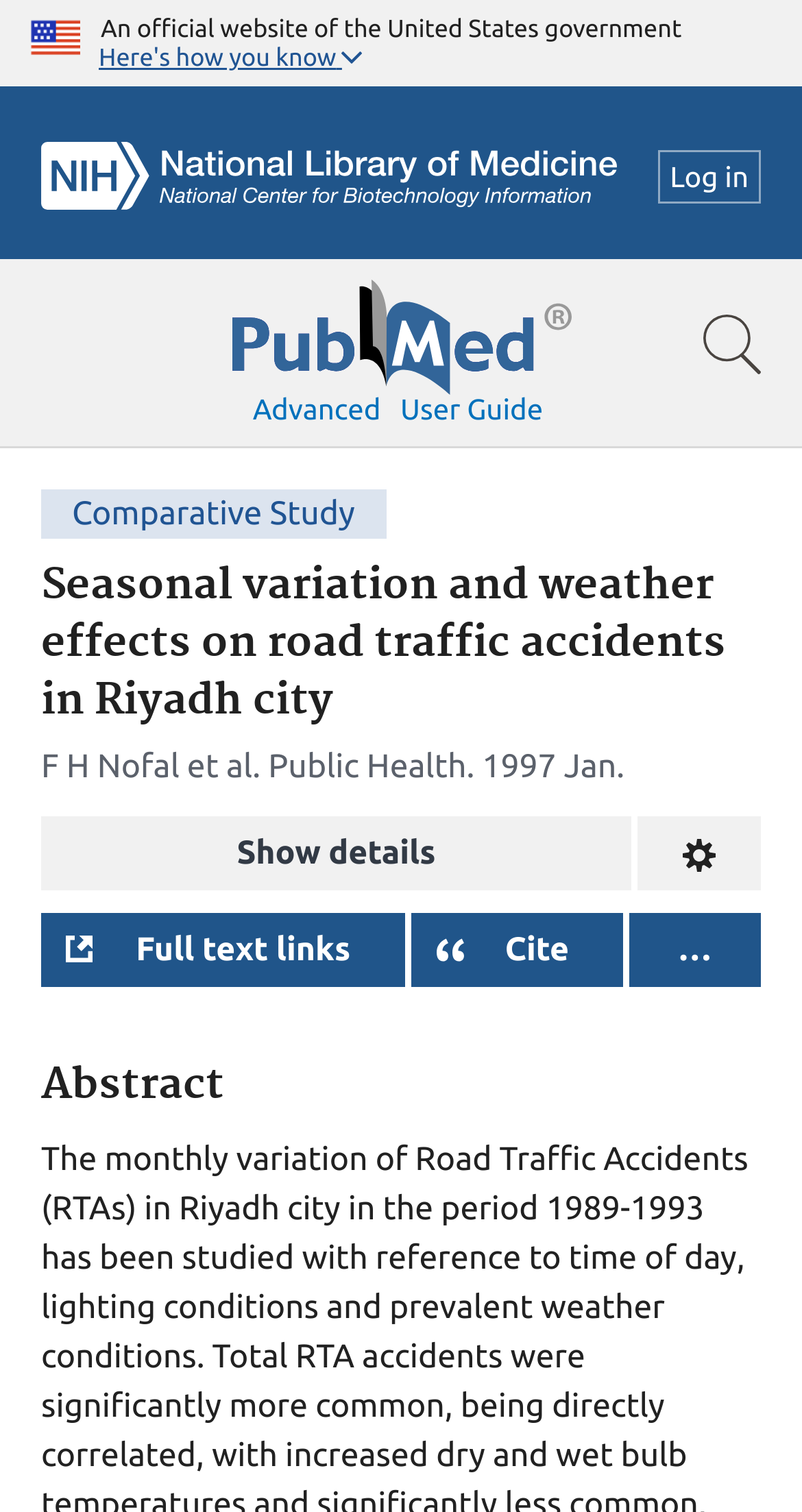What is the publication date of the article?
Look at the image and answer with only one word or phrase.

1997 Jan